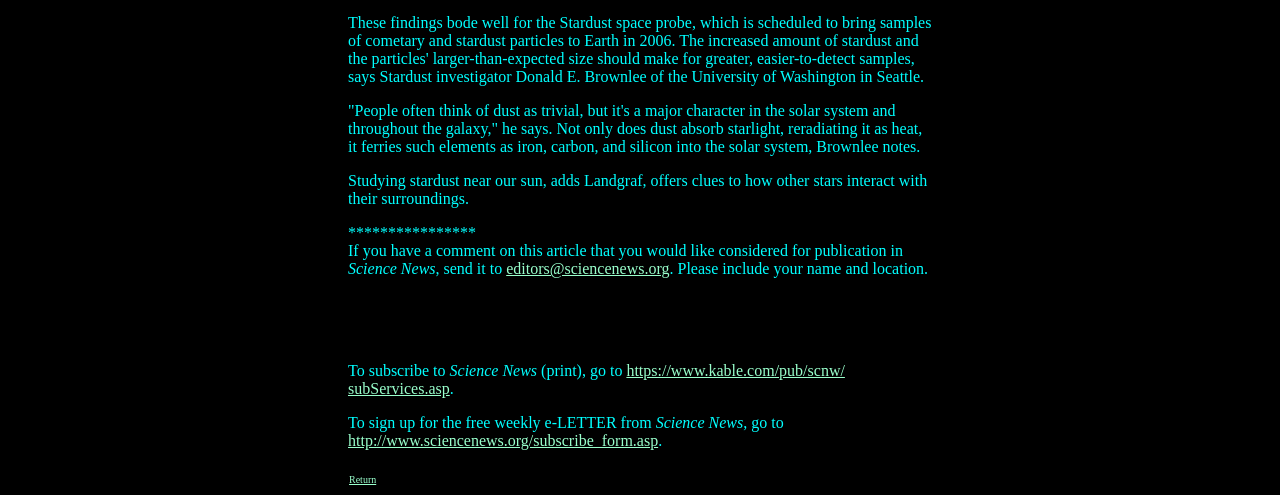Identify the bounding box of the UI element described as follows: "editors@sciencenews.org". Provide the coordinates as four float numbers in the range of 0 to 1 [left, top, right, bottom].

[0.395, 0.526, 0.523, 0.56]